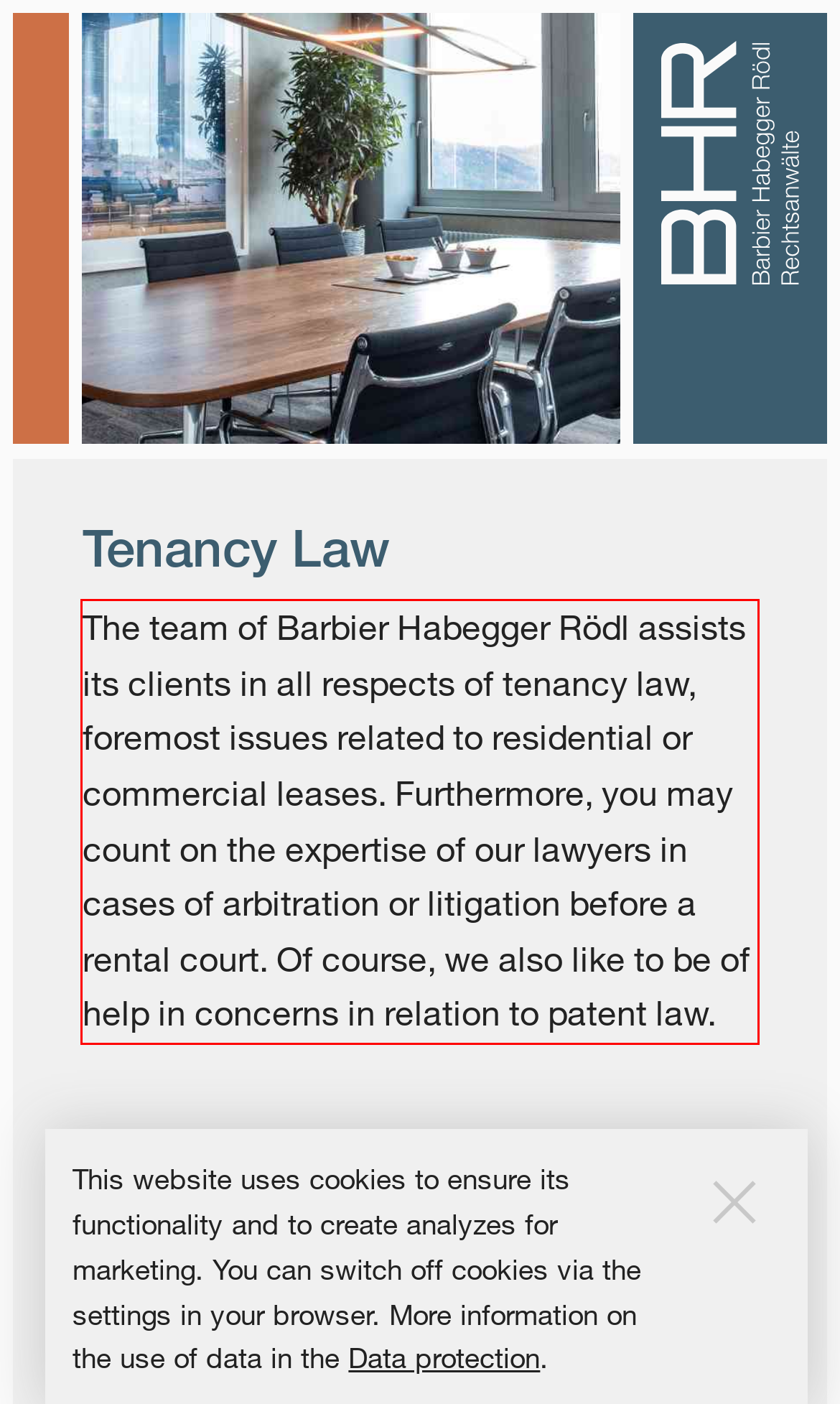Identify the red bounding box in the webpage screenshot and perform OCR to generate the text content enclosed.

The team of Barbier Habegger Rödl assists its clients in all respects of tenancy law, foremost issues related to residential or commercial leases. Furthermore, you may count on the expertise of our lawyers in cases of arbitration or litigation before a rental court. Of course, we also like to be of help in concerns in relation to patent law.